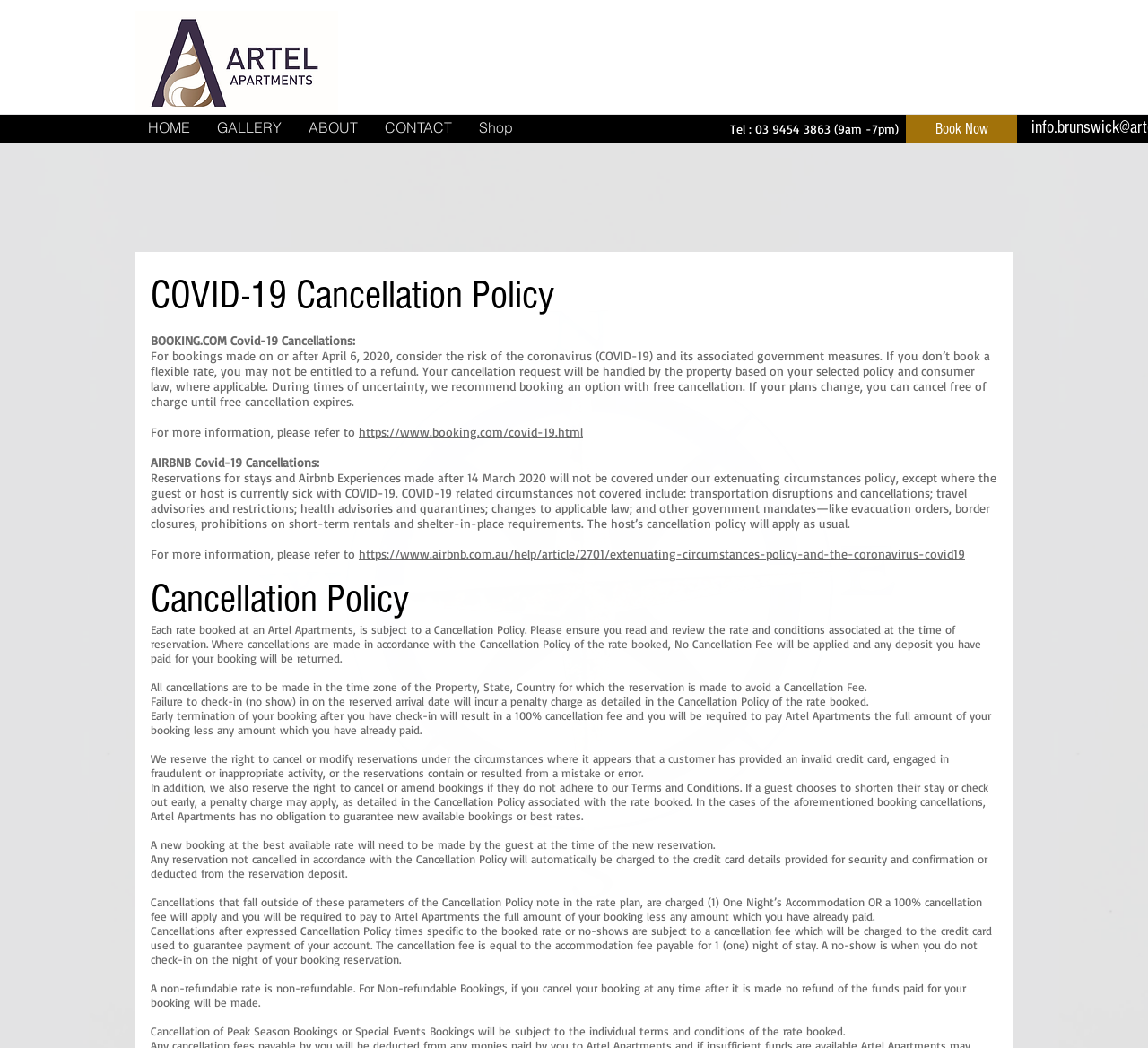Find the bounding box coordinates of the element to click in order to complete the given instruction: "Check COVID-19 Cancellation Policy."

[0.131, 0.26, 0.483, 0.304]